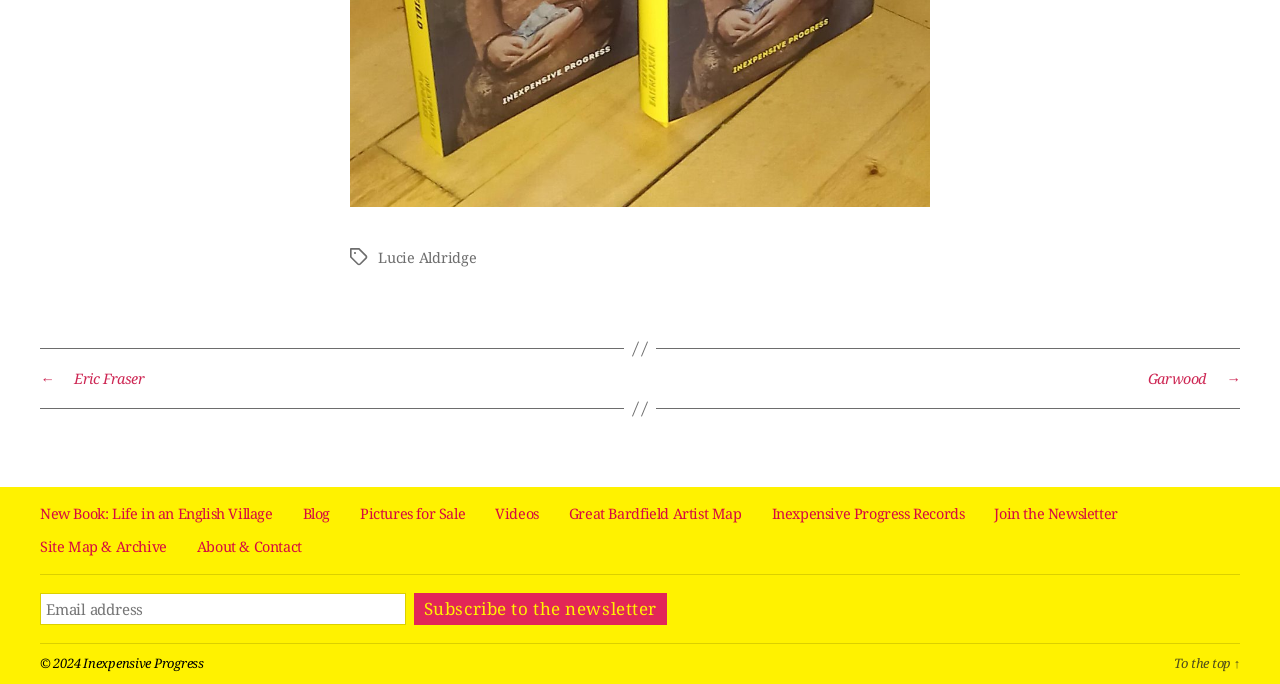What is the purpose of the textbox?
Please respond to the question with a detailed and thorough explanation.

The textbox is located at the bottom of the webpage, and it is required. There is a button next to it with the text 'Subscribe to the newsletter'. This suggests that the purpose of the textbox is to input an email address or other information to subscribe to the newsletter.